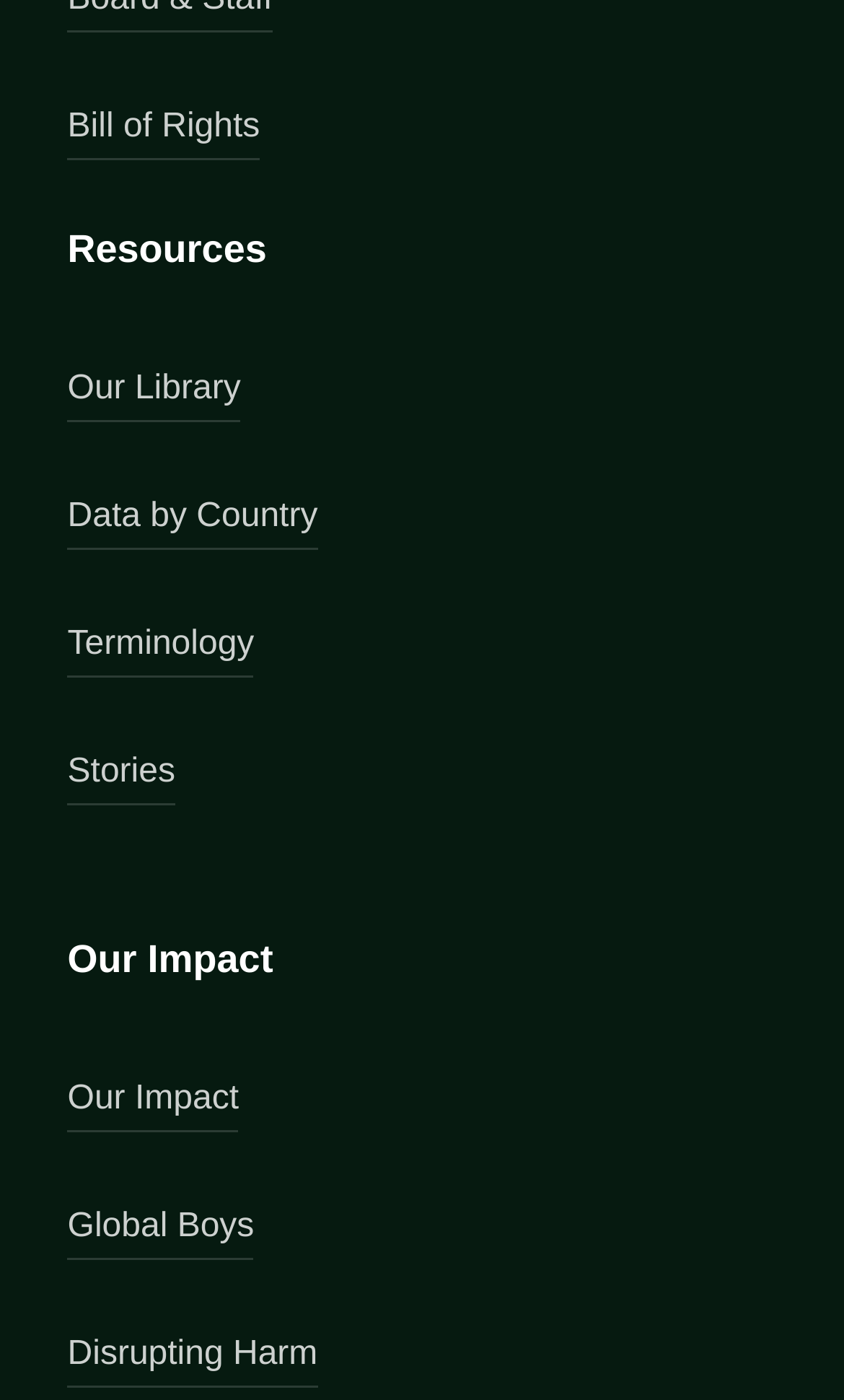Extract the bounding box coordinates for the described element: "title="View a random post"". The coordinates should be represented as four float numbers between 0 and 1: [left, top, right, bottom].

None